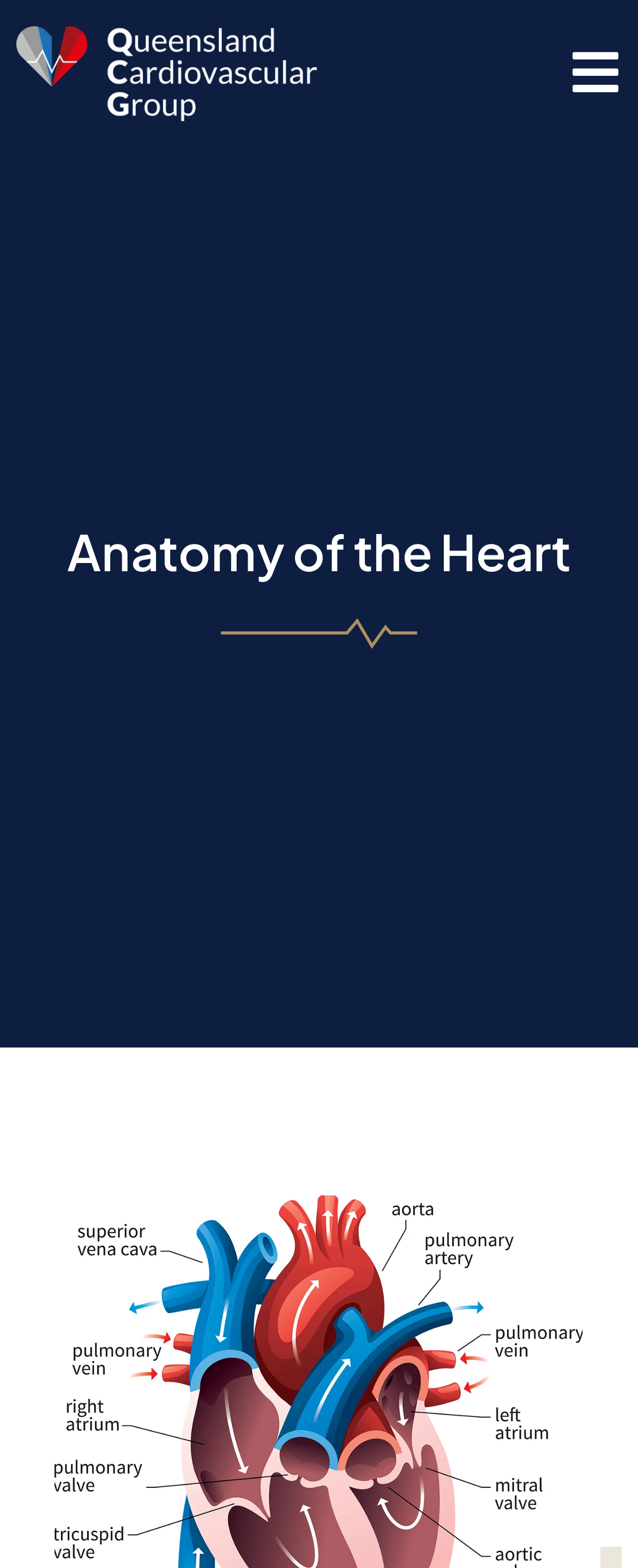Show the bounding box coordinates for the HTML element described as: "alt="QCG-White-Logo"".

[0.026, 0.017, 0.496, 0.077]